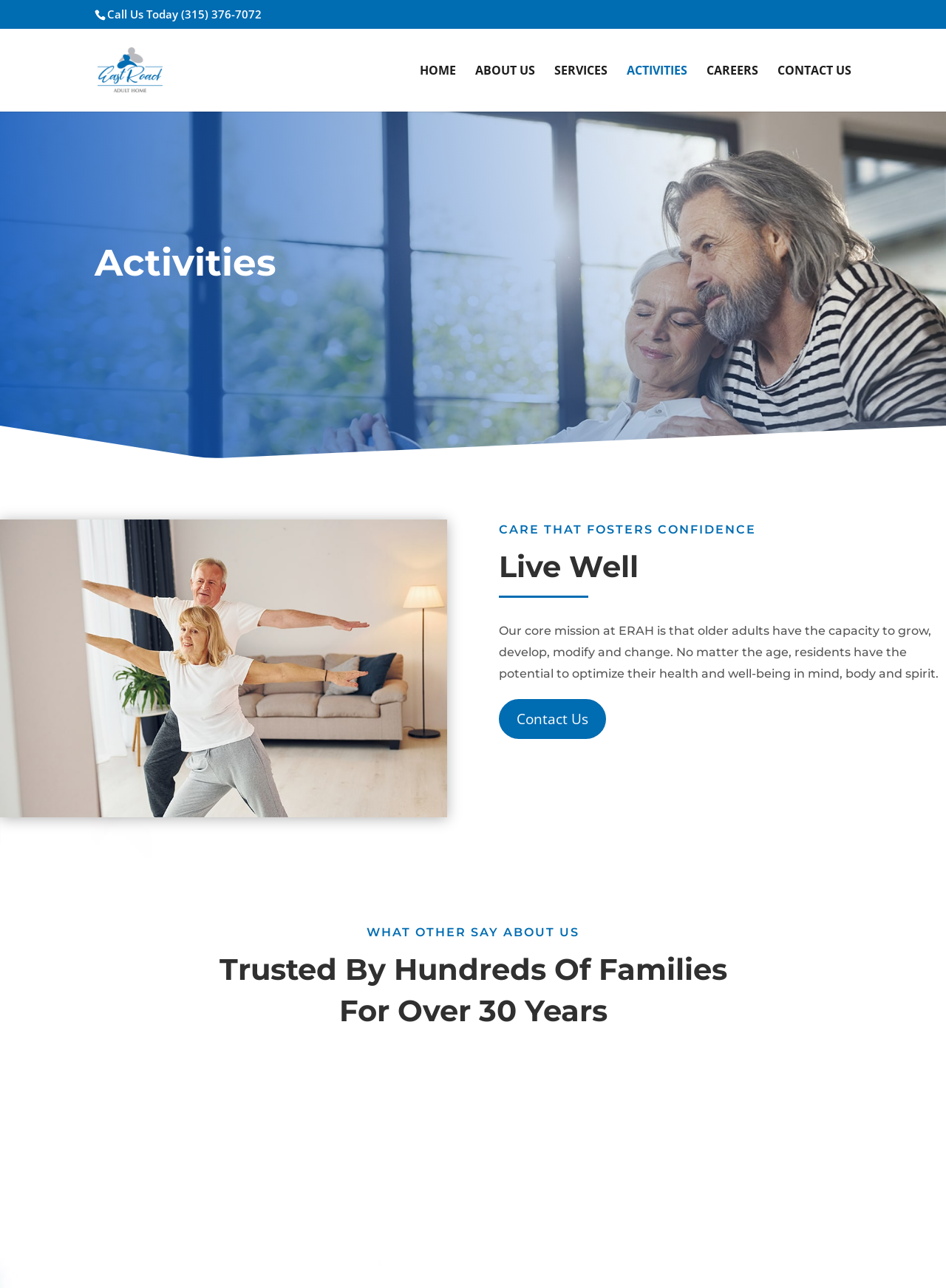Specify the bounding box coordinates of the element's region that should be clicked to achieve the following instruction: "Read testimonials". The bounding box coordinates consist of four float numbers between 0 and 1, in the format [left, top, right, bottom].

[0.227, 0.717, 0.773, 0.736]